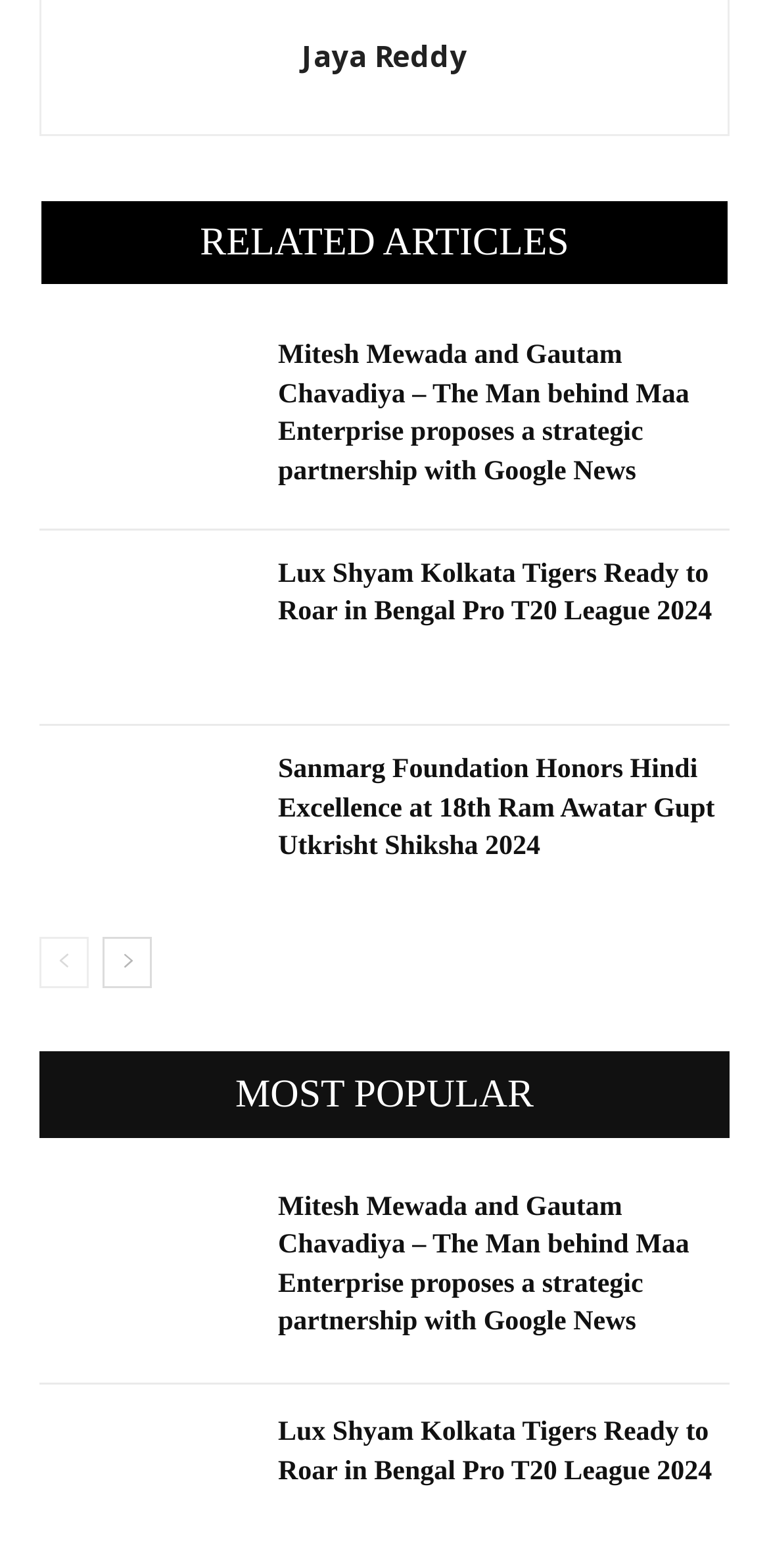Using floating point numbers between 0 and 1, provide the bounding box coordinates in the format (top-left x, top-left y, bottom-right x, bottom-right y). Locate the UI element described here: aria-label="prev-page"

[0.051, 0.597, 0.115, 0.63]